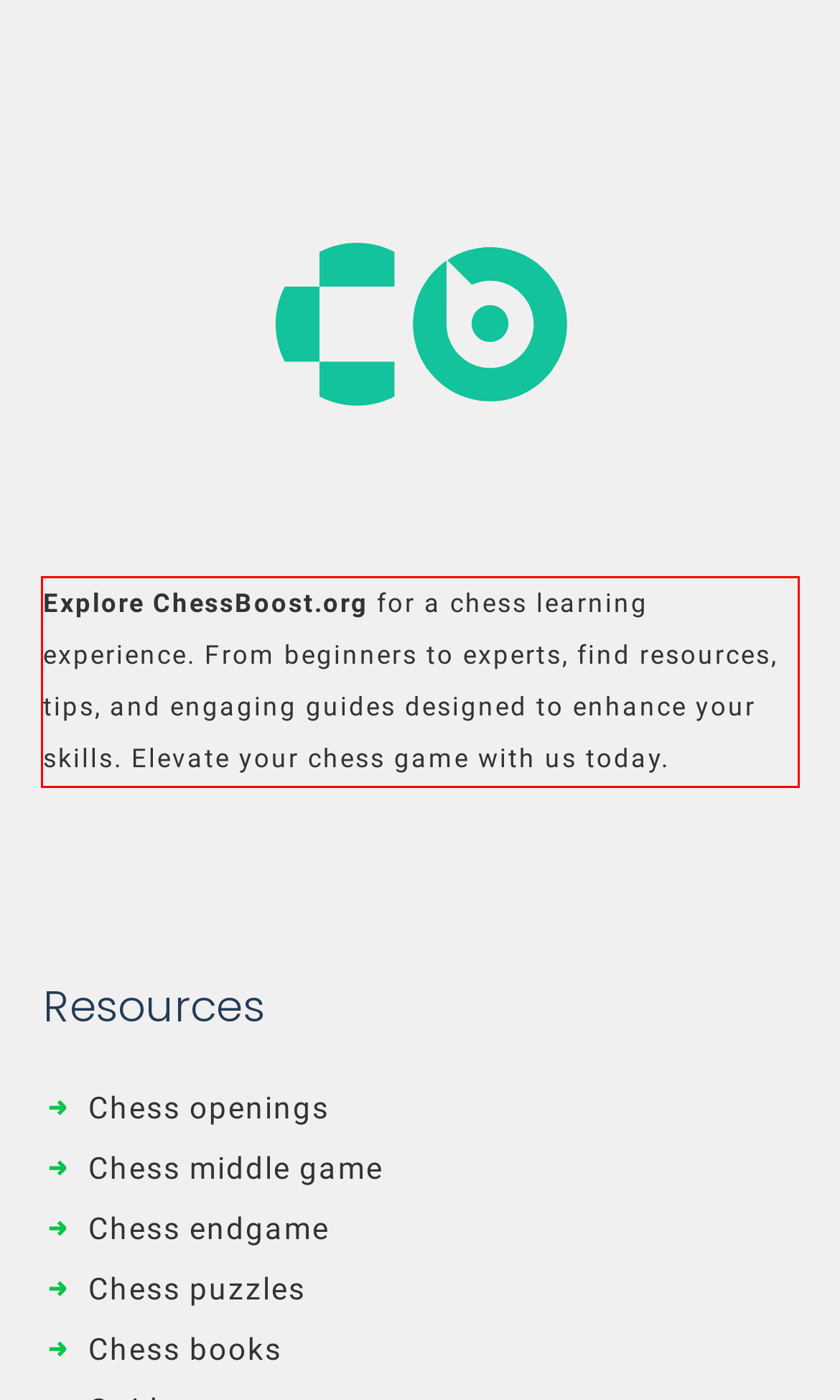Given a webpage screenshot, locate the red bounding box and extract the text content found inside it.

Explore ChessBoost.org for a chess learning experience. From beginners to experts, find resources, tips, and engaging guides designed to enhance your skills. Elevate your chess game with us today.